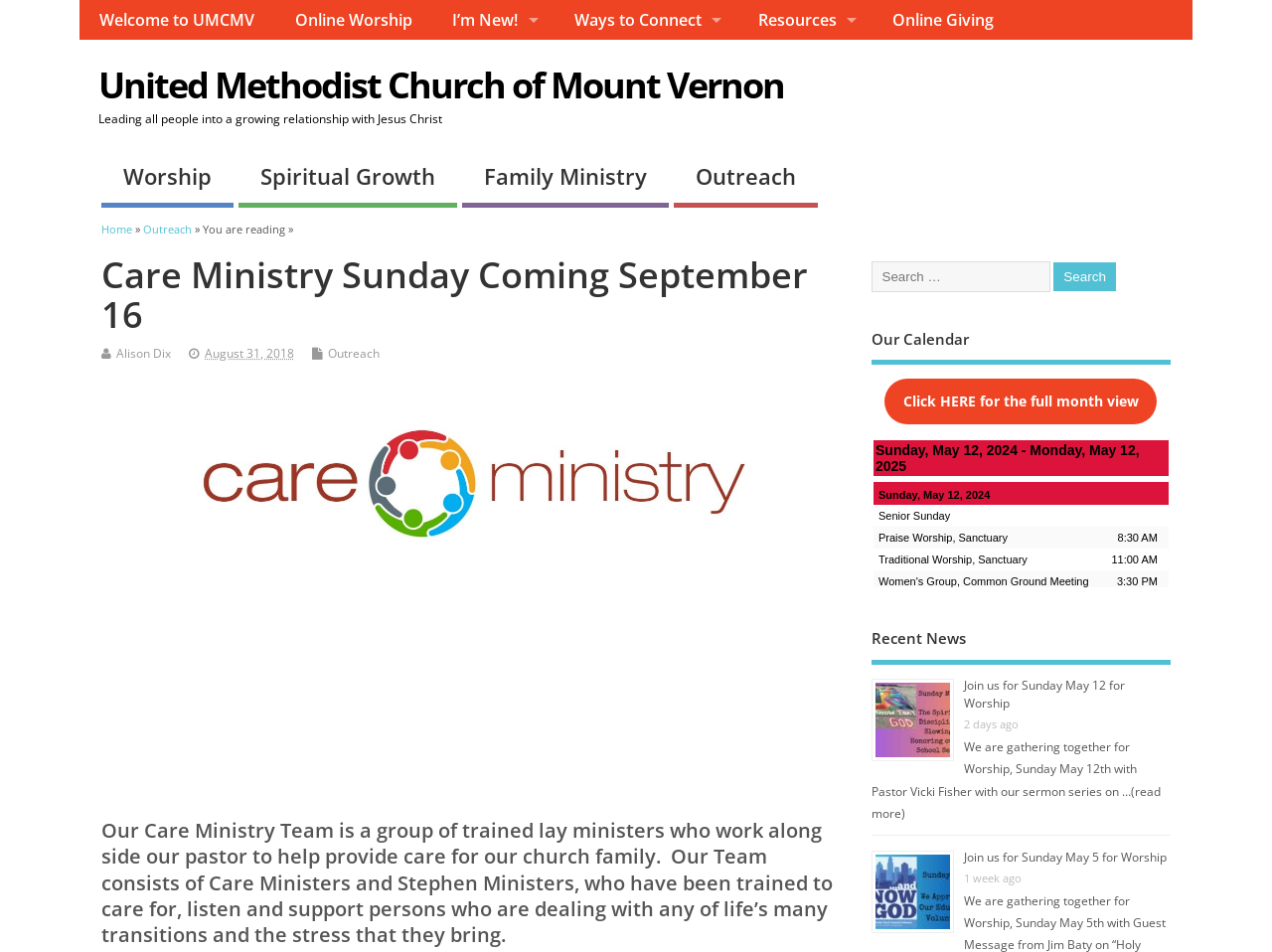Identify and generate the primary title of the webpage.

Care Ministry Sunday Coming September 16